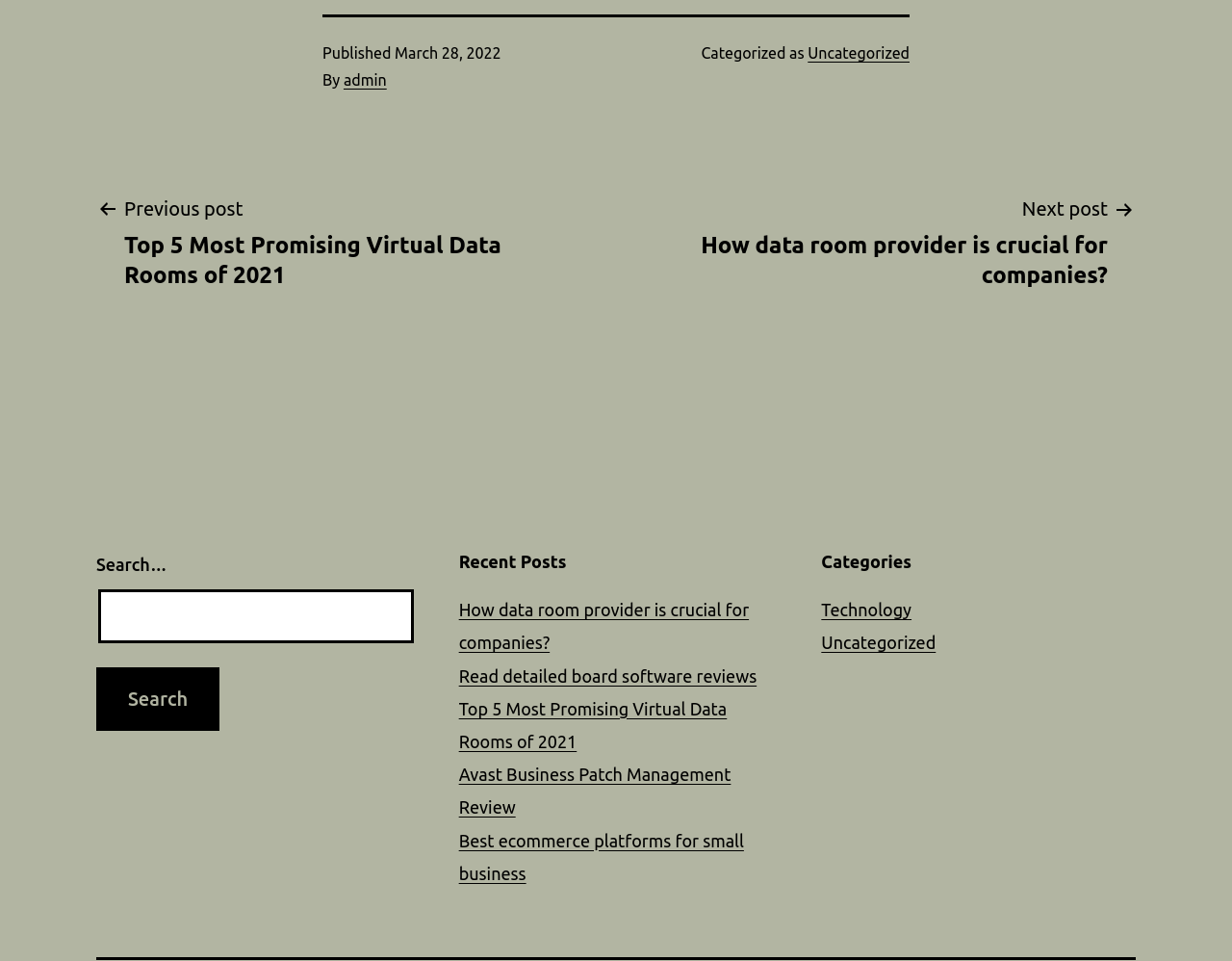Please provide a brief answer to the question using only one word or phrase: 
What is the name of the author of the post?

admin